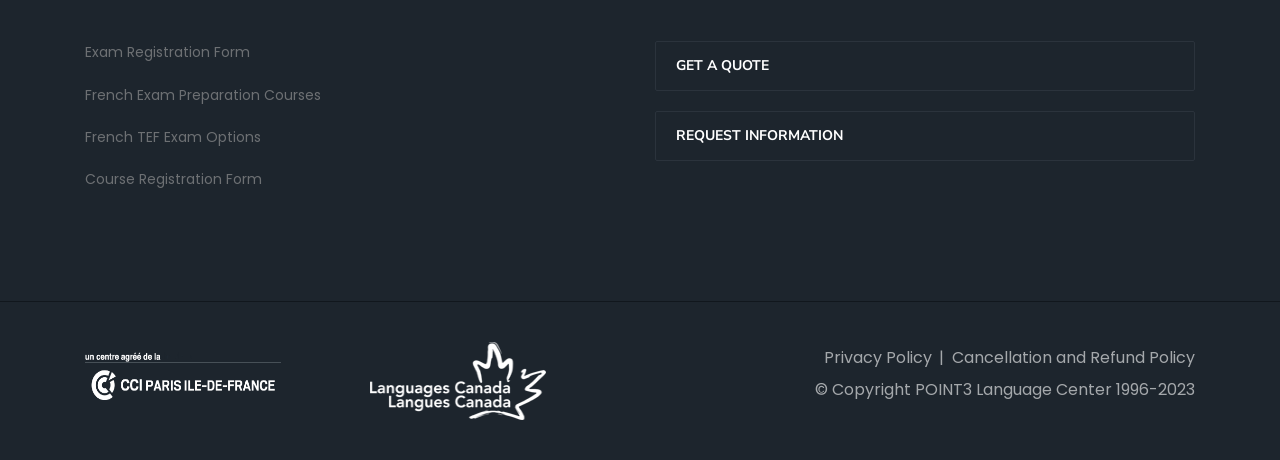Provide the bounding box coordinates of the HTML element described as: "GET A QUOTE". The bounding box coordinates should be four float numbers between 0 and 1, i.e., [left, top, right, bottom].

[0.512, 0.09, 0.934, 0.198]